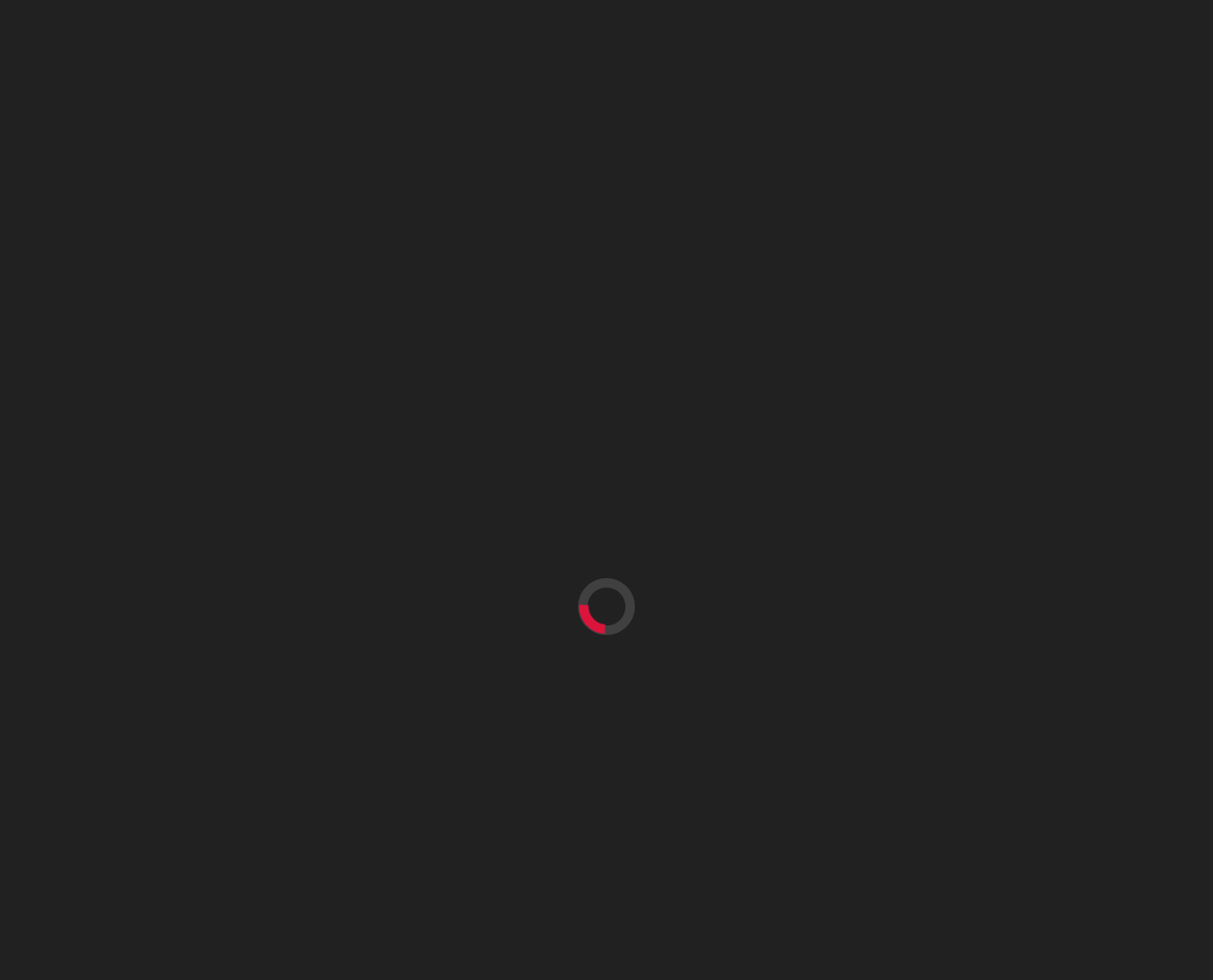Please find the bounding box for the UI component described as follows: "parent_node: TNJN: Tennessee Journalist".

[0.037, 0.092, 0.271, 0.237]